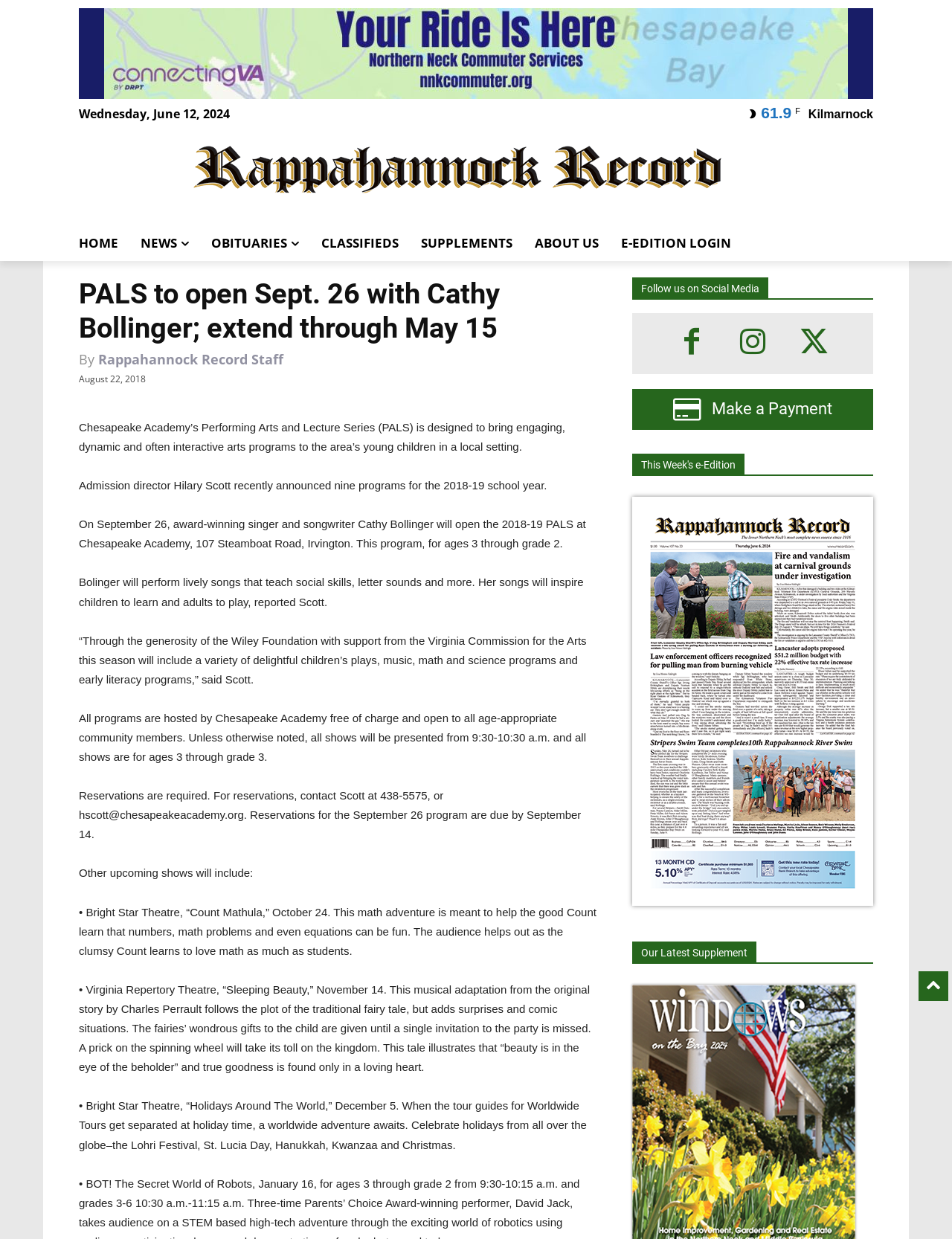Bounding box coordinates must be specified in the format (top-left x, top-left y, bottom-right x, bottom-right y). All values should be floating point numbers between 0 and 1. What are the bounding box coordinates of the UI element described as: aria-label="Your Ride is Here!"

[0.083, 0.007, 0.917, 0.08]